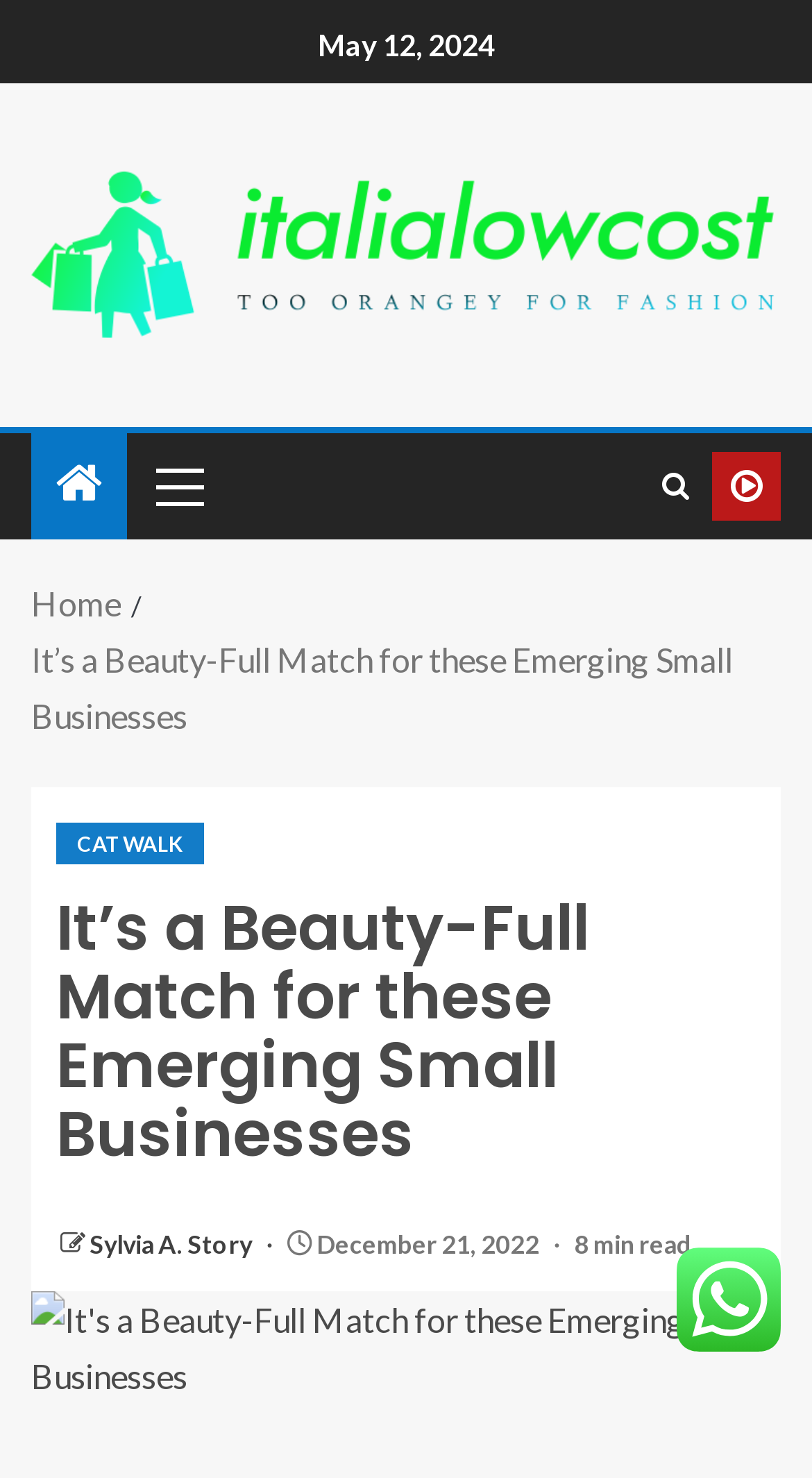What is the main heading of this webpage? Please extract and provide it.

It’s a Beauty-Full Match for these Emerging Small Businesses